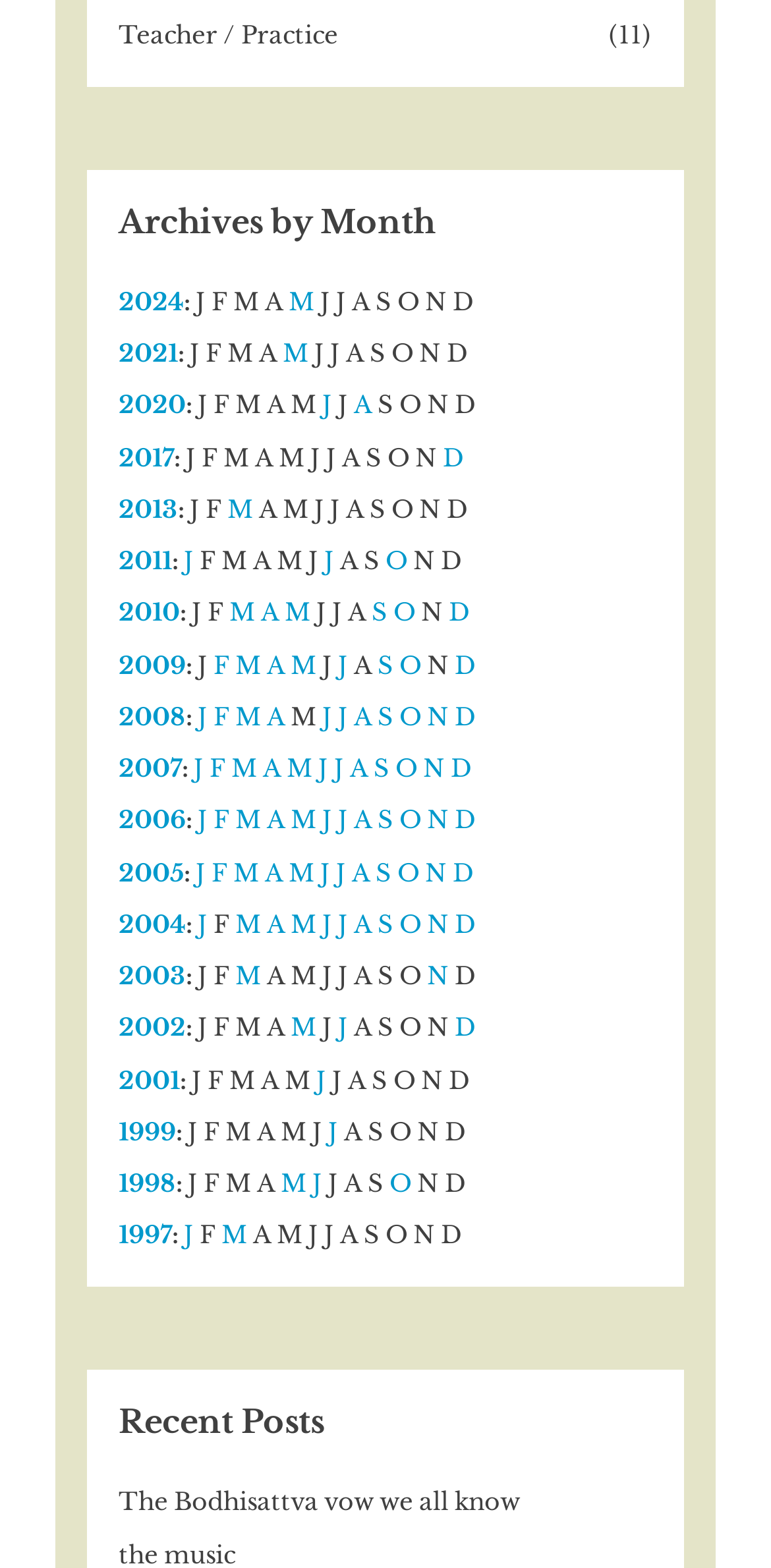Based on the provided description, "Teacher / Practice", find the bounding box of the corresponding UI element in the screenshot.

[0.154, 0.012, 0.452, 0.031]